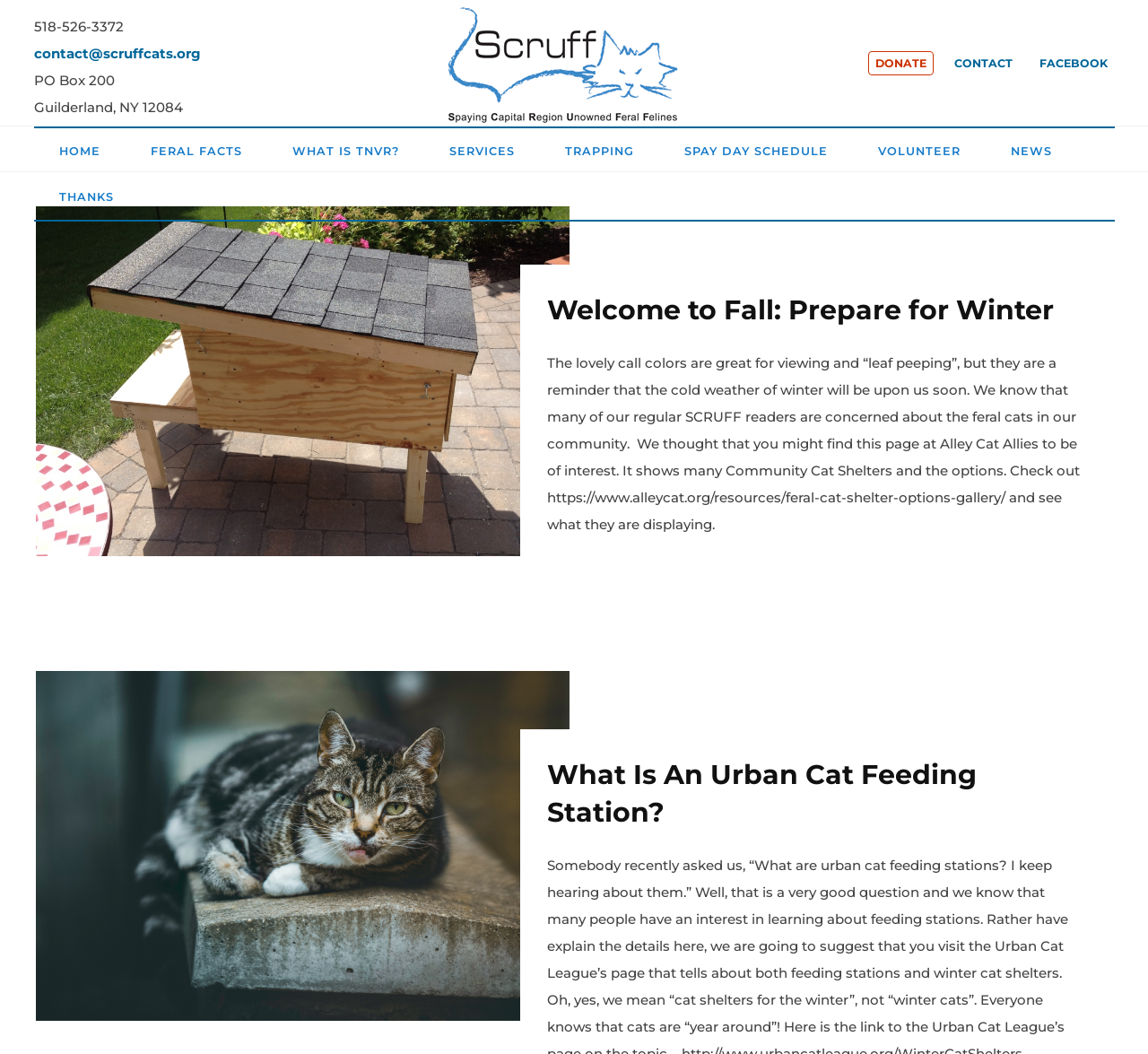What is the purpose of the organization?
Please answer the question with as much detail and depth as you can.

I inferred the purpose of the organization by looking at the image and link elements with the text 'Spaying Capital Region Unowned Feral Felines (SCRUFF)' and the content of the article elements, which mention feral cats and shelters. This suggests that the organization is involved in spaying and neutering feral felines.